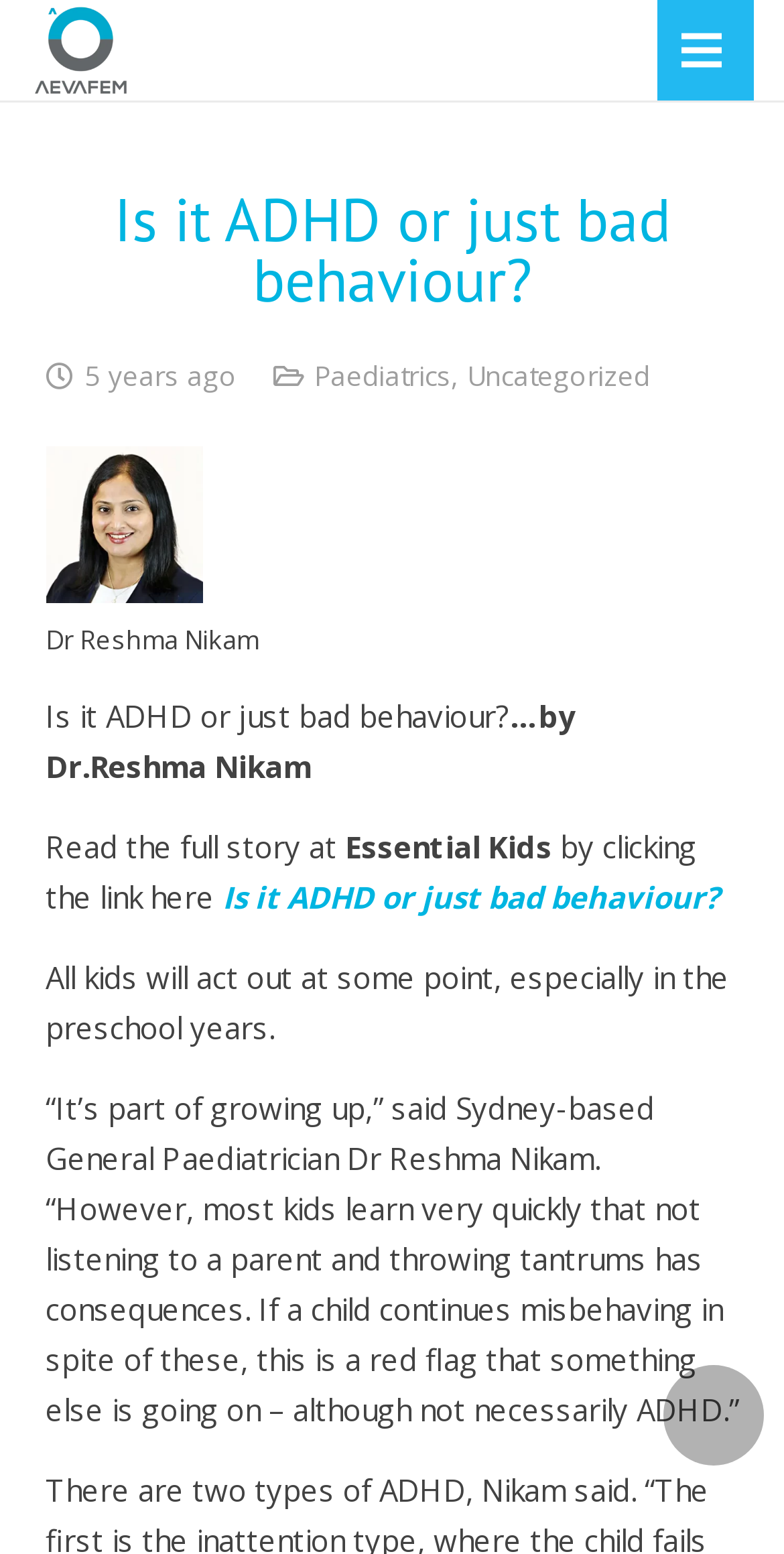Who is the author of the article?
Based on the visual content, answer with a single word or a brief phrase.

Dr. Reshma Nikam